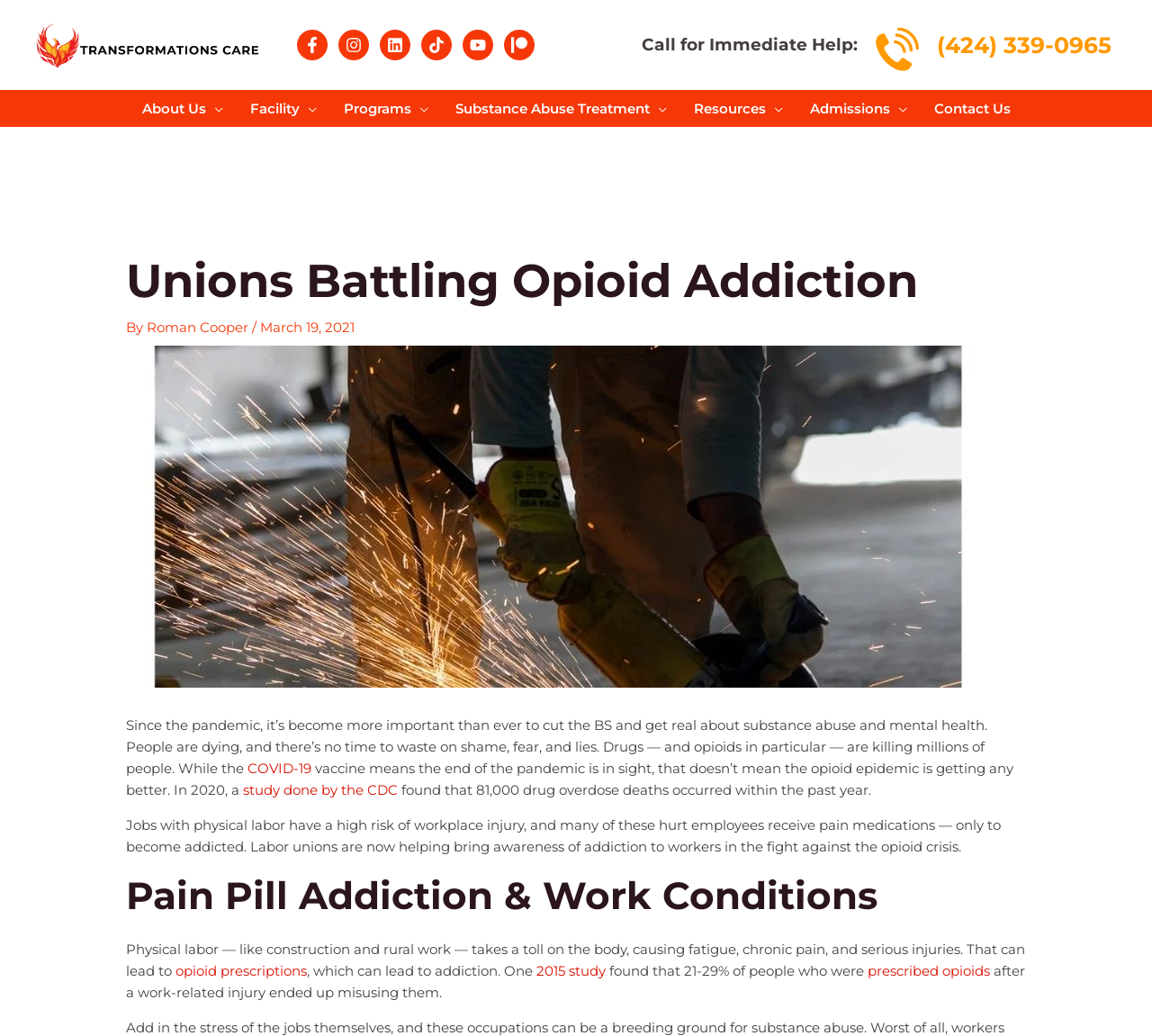Please provide the bounding box coordinates for the UI element as described: "parent_node: Resources aria-label="Menu Toggle"". The coordinates must be four floats between 0 and 1, represented as [left, top, right, bottom].

[0.664, 0.088, 0.679, 0.123]